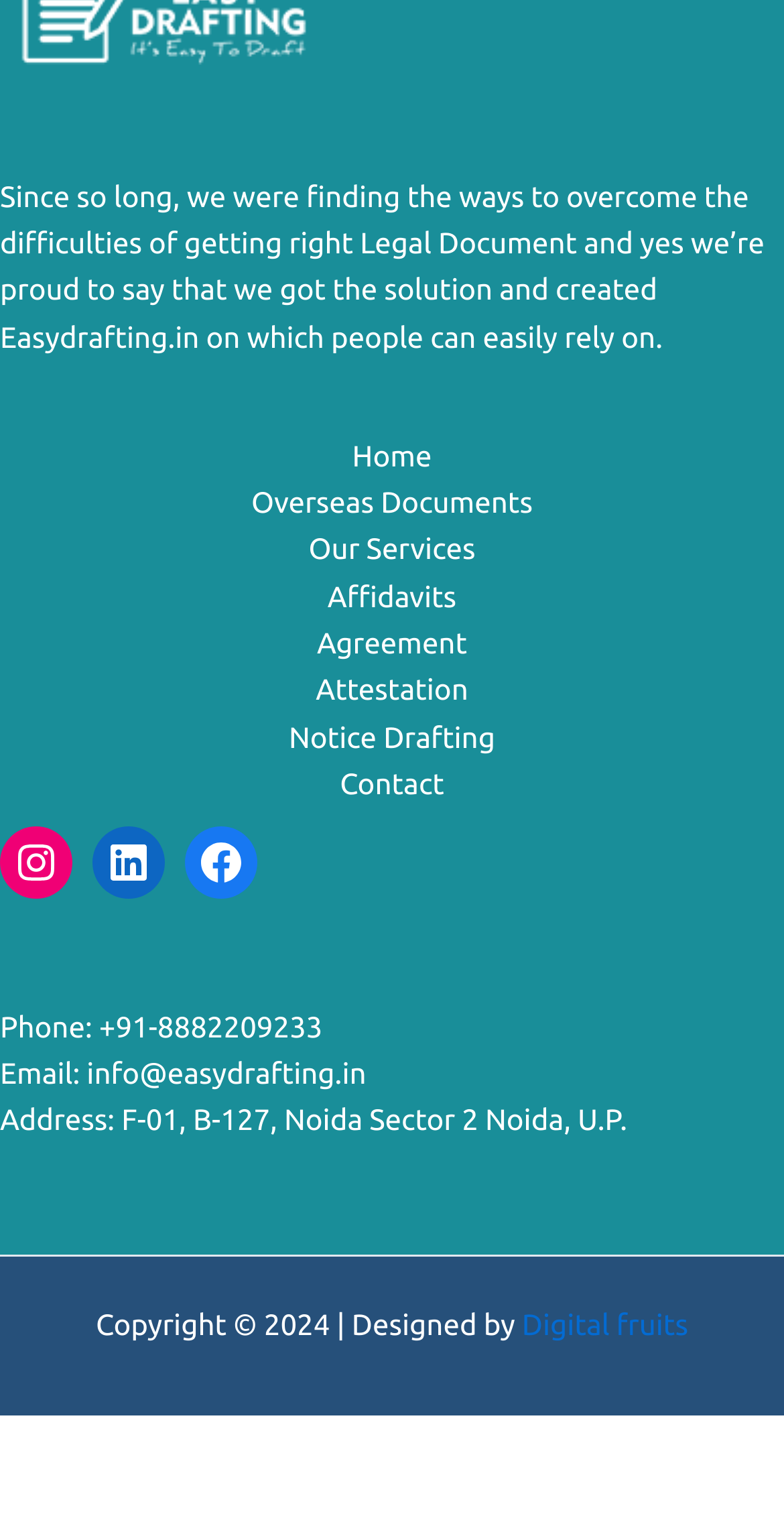What are the different types of legal documents provided by the website?
Refer to the image and give a detailed answer to the question.

The different types of legal documents provided by the website can be found in the navigation menu, which includes links to 'Overseas Documents', 'Our Services', 'Affidavits', 'Agreement', 'Attestation', and 'Notice Drafting'. This suggests that the website provides a range of legal document services.